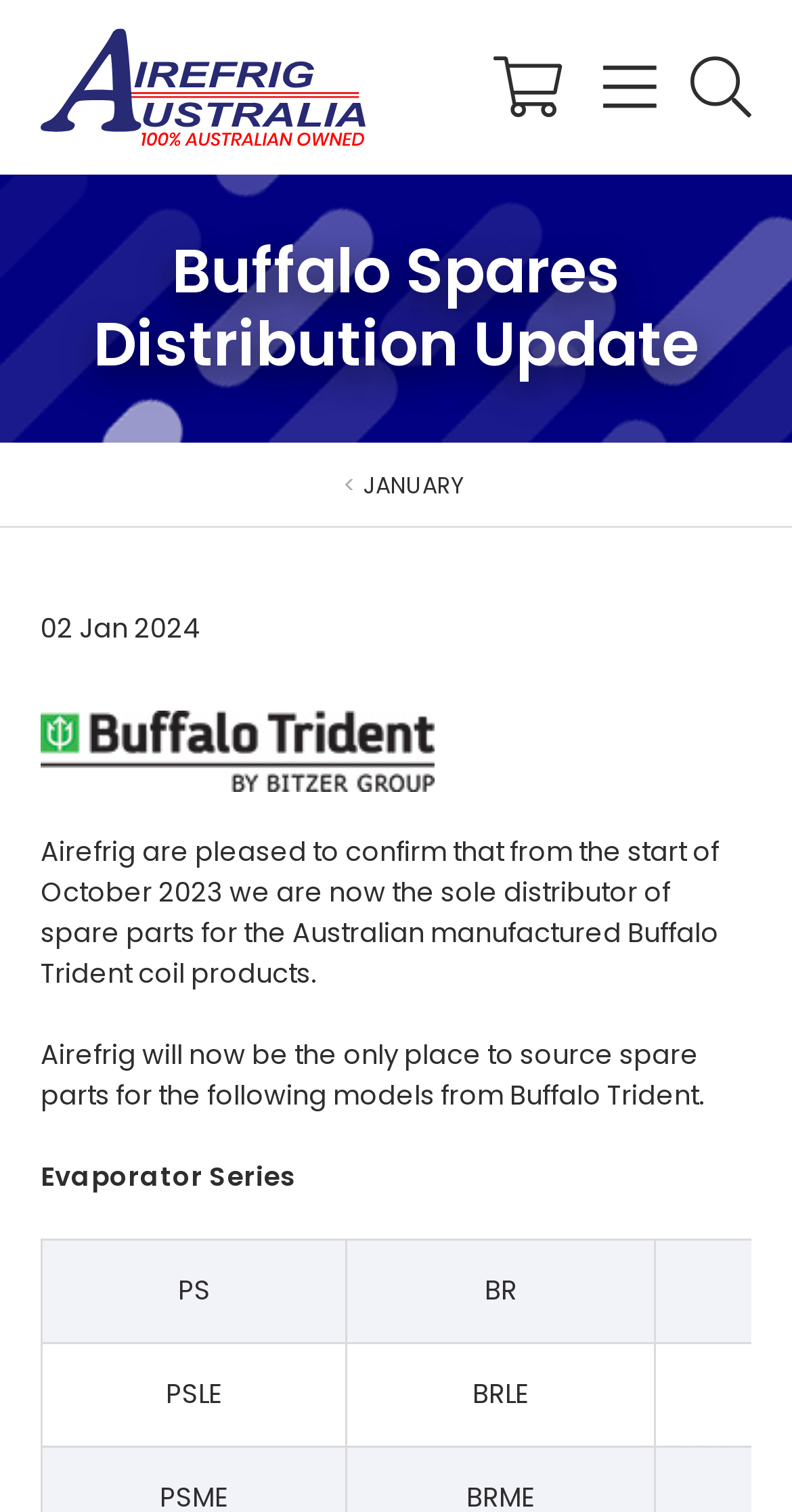Provide the bounding box coordinates of the UI element that matches the description: "Shopping Cart".

[0.628, 0.038, 0.705, 0.078]